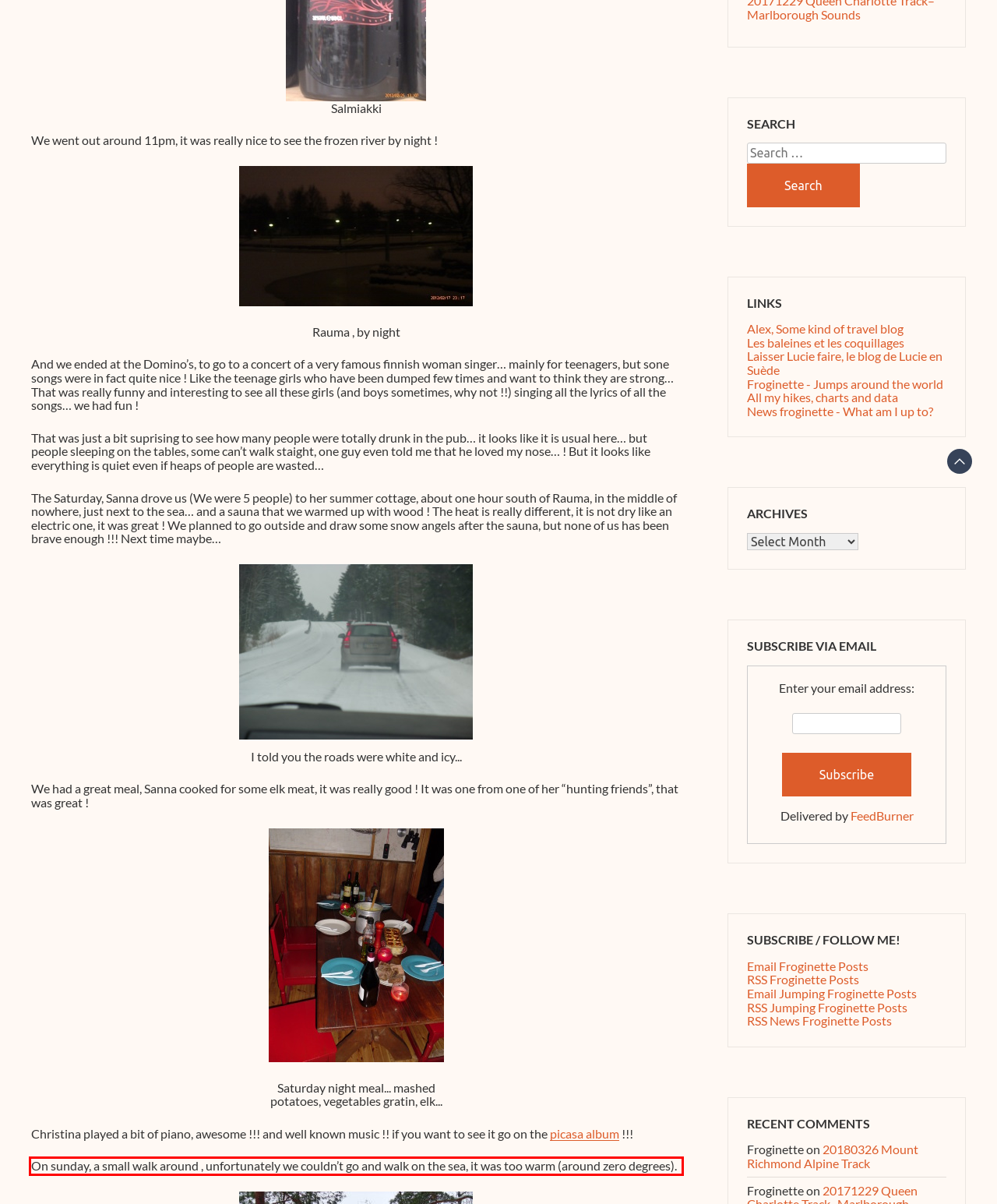Analyze the screenshot of a webpage where a red rectangle is bounding a UI element. Extract and generate the text content within this red bounding box.

On sunday, a small walk around , unfortunately we couldn’t go and walk on the sea, it was too warm (around zero degrees).